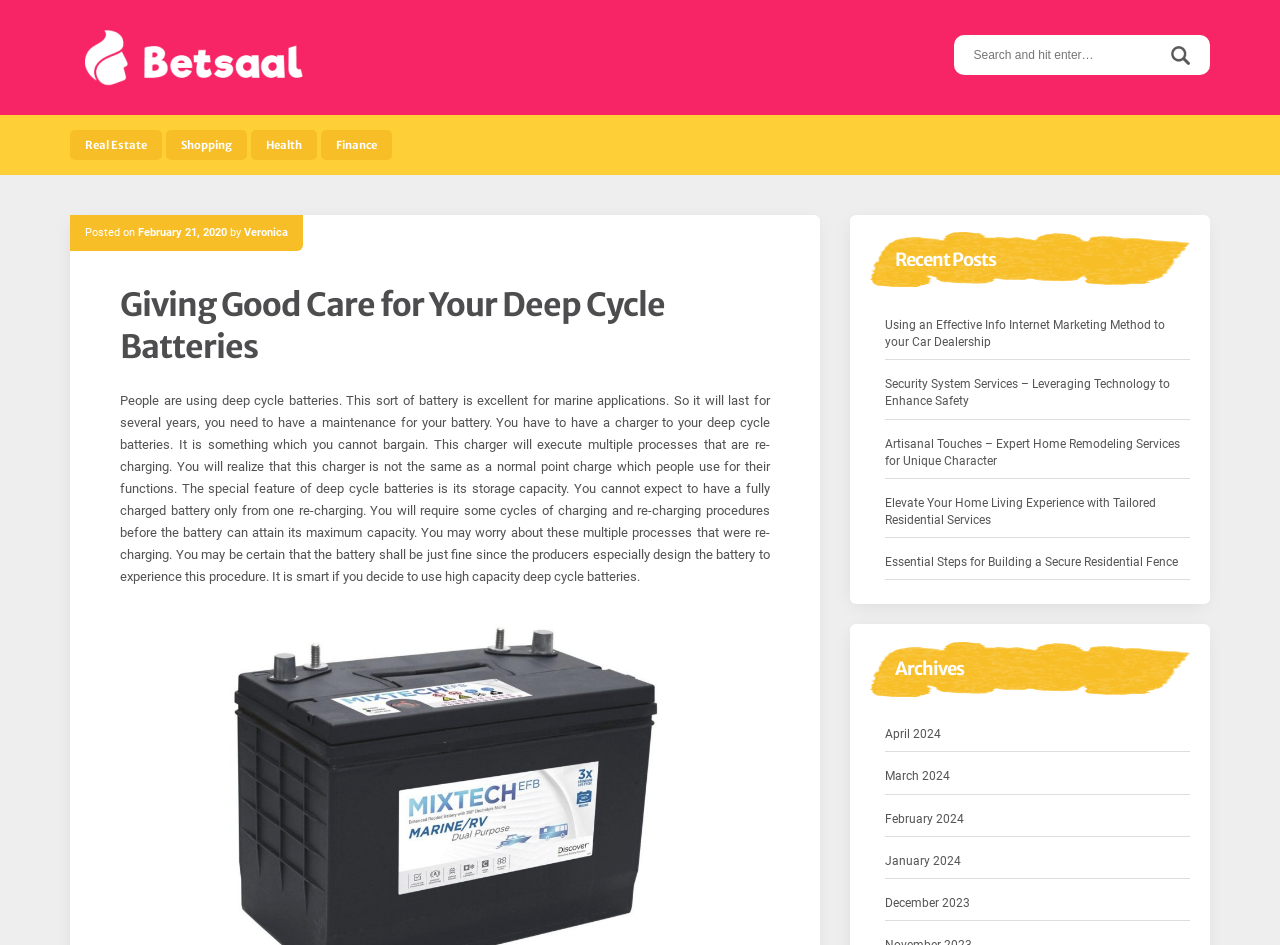Use one word or a short phrase to answer the question provided: 
What is the topic of the main article?

Deep cycle batteries